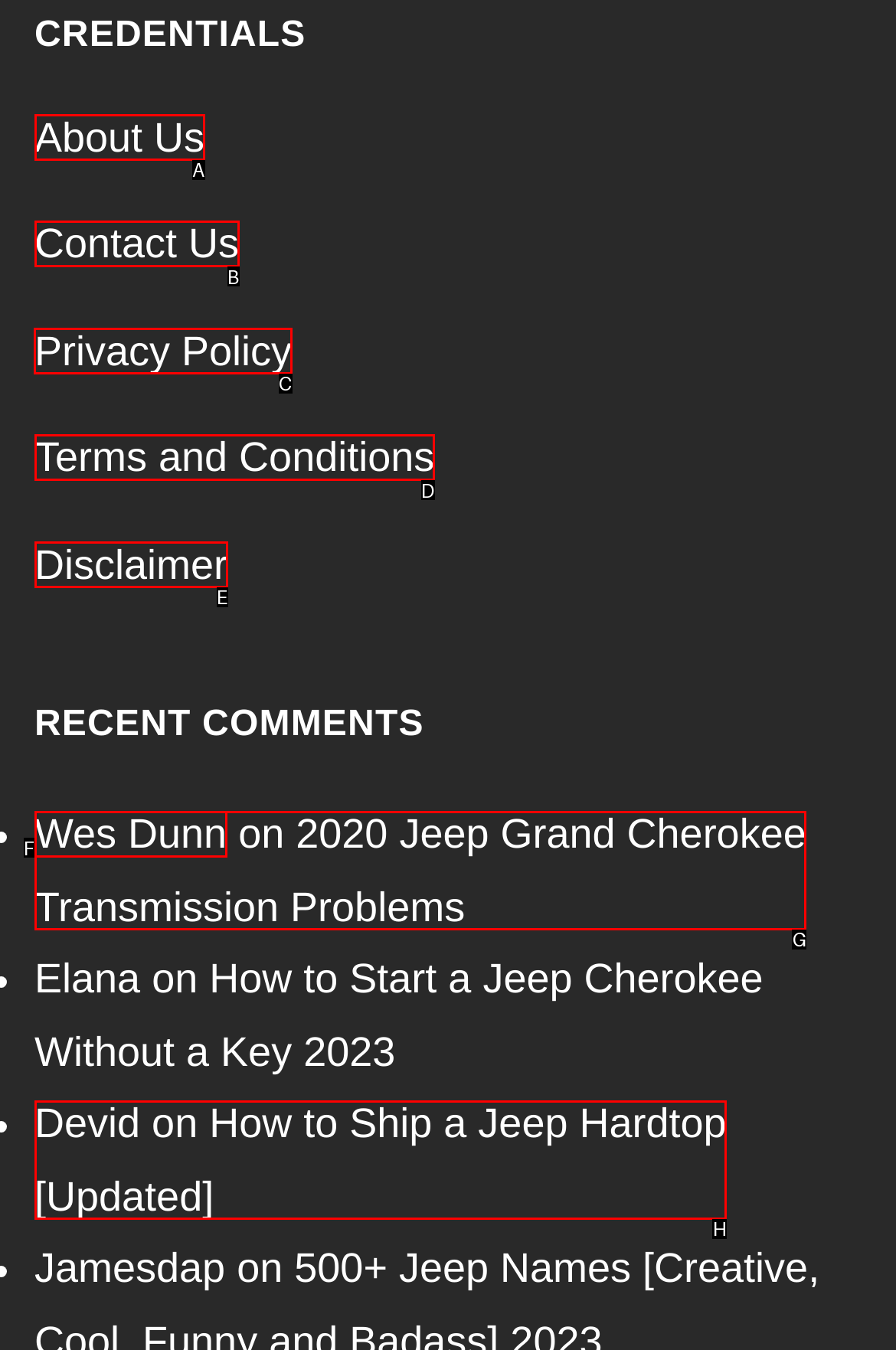To complete the instruction: Check Privacy Policy, which HTML element should be clicked?
Respond with the option's letter from the provided choices.

C